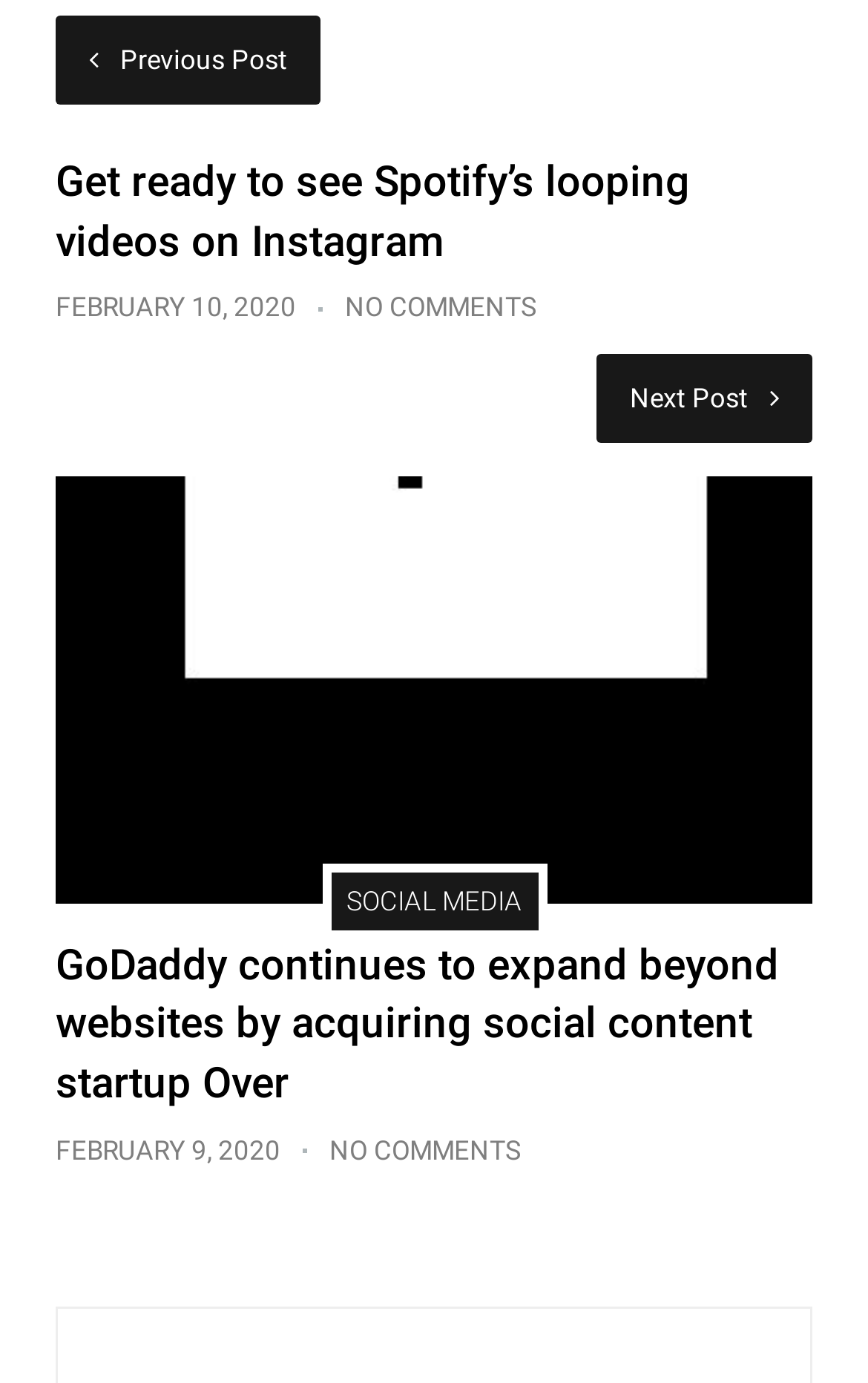Using a single word or phrase, answer the following question: 
What is the date of the first post?

FEBRUARY 10, 2020